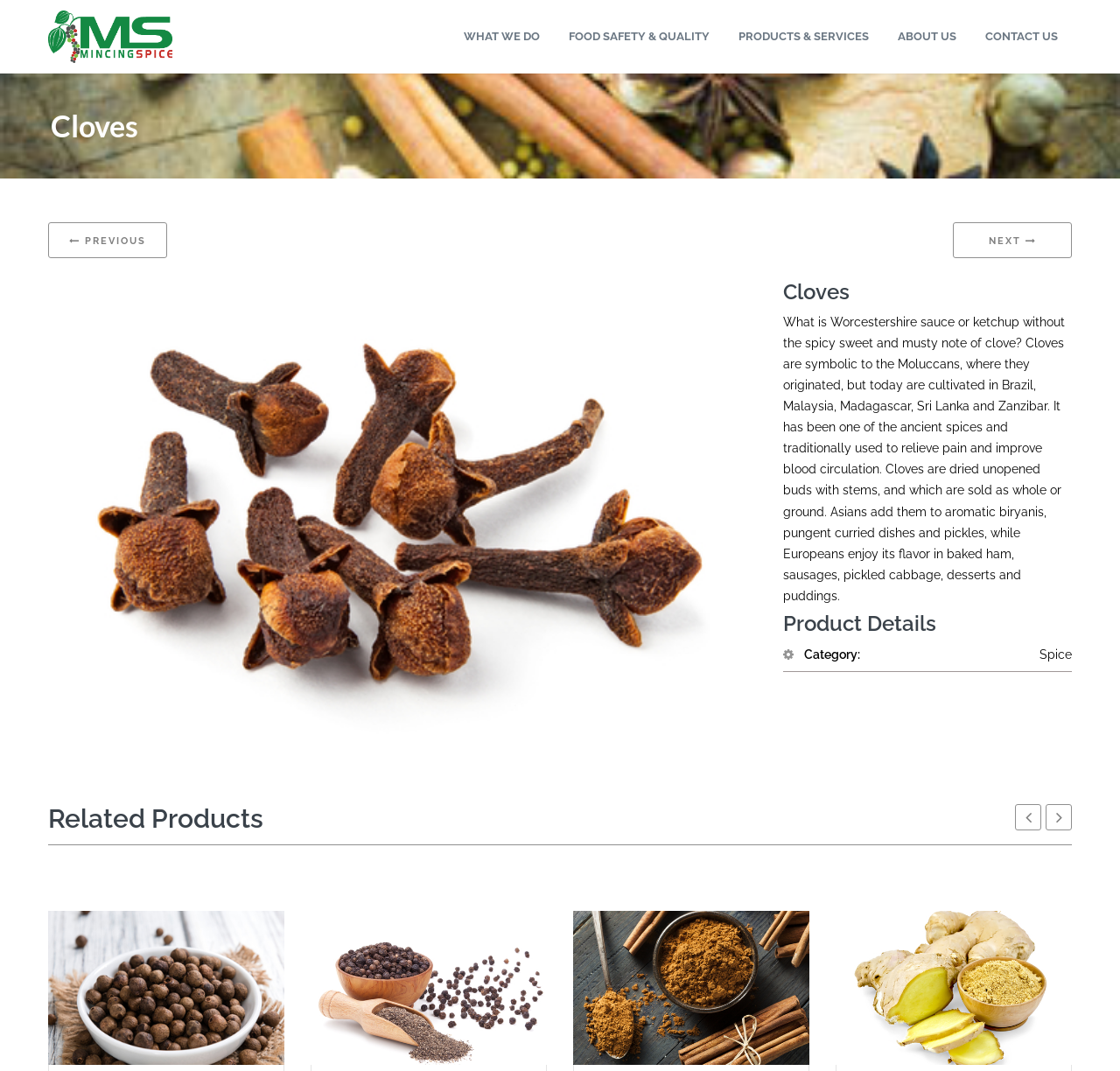What is the purpose of cloves according to the webpage?
Please analyze the image and answer the question with as much detail as possible.

According to the webpage content, cloves have been traditionally used to relieve pain and improve blood circulation, in addition to their culinary uses.